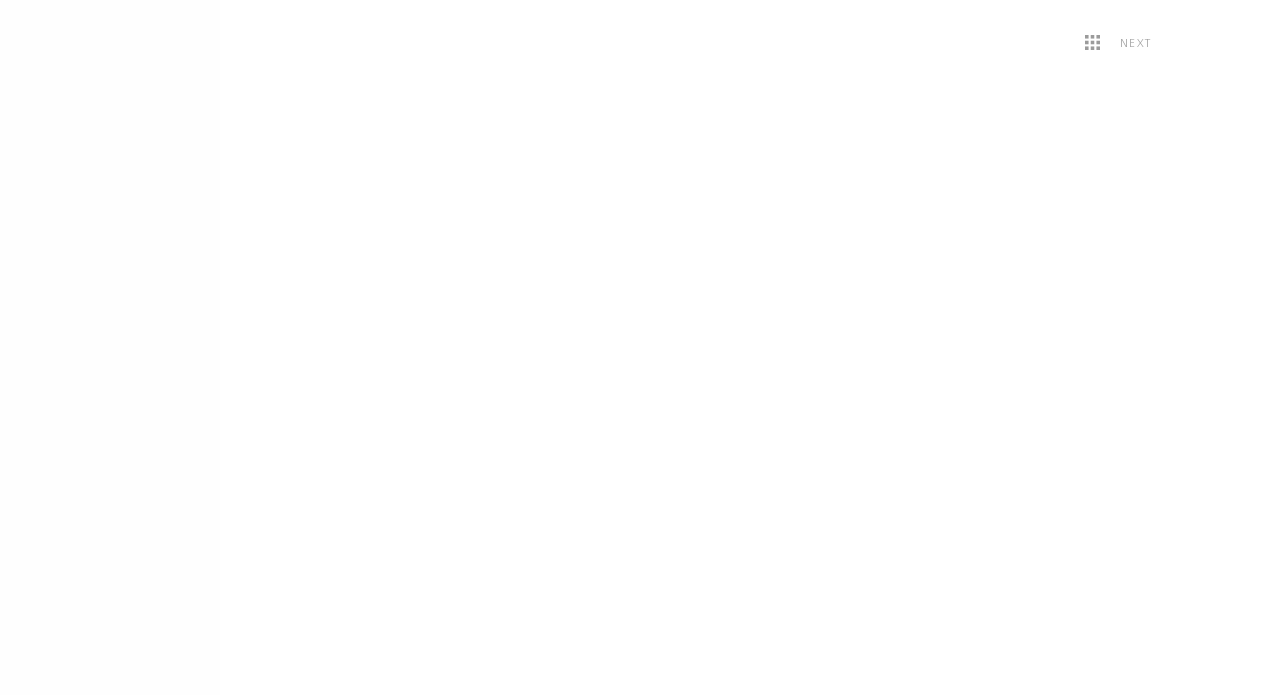What is the purpose of choosing Atlantech?
Kindly offer a detailed explanation using the data available in the image.

The purpose of choosing Atlantech is mentioned in the text on the webpage, which states 'Choose Atlantech for easy, rapid and safe works. In the respect of the environment.' This suggests that Atlantech provides a solution that is easy, rapid, and safe, while also being environmentally friendly.